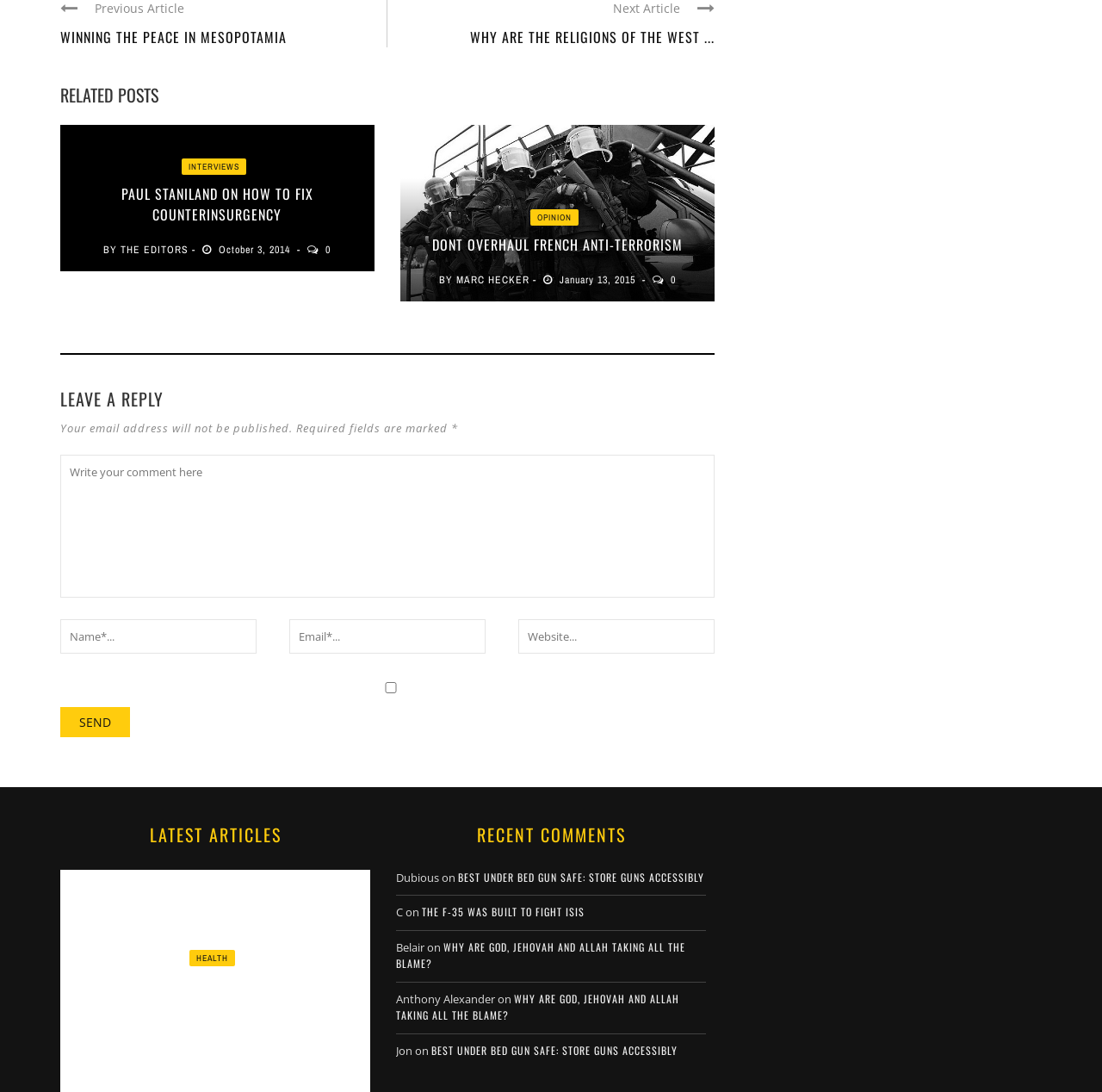What is the category of the article 'FIRST AID FOR CUTS AND WOUNDS: THE BASICS'?
Based on the image content, provide your answer in one word or a short phrase.

HEALTH